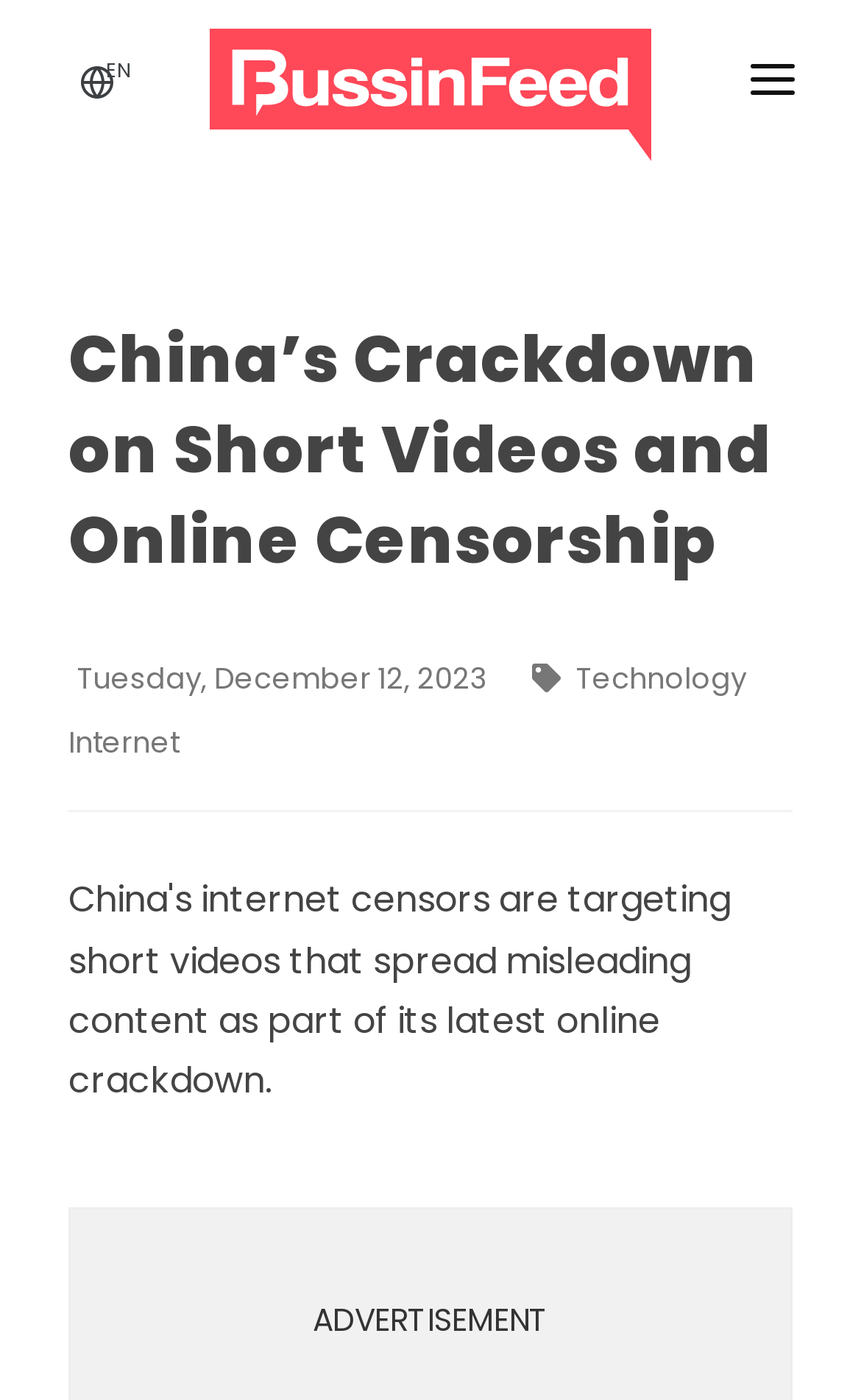Please find the bounding box coordinates for the clickable element needed to perform this instruction: "Select English language".

[0.092, 0.047, 0.133, 0.077]